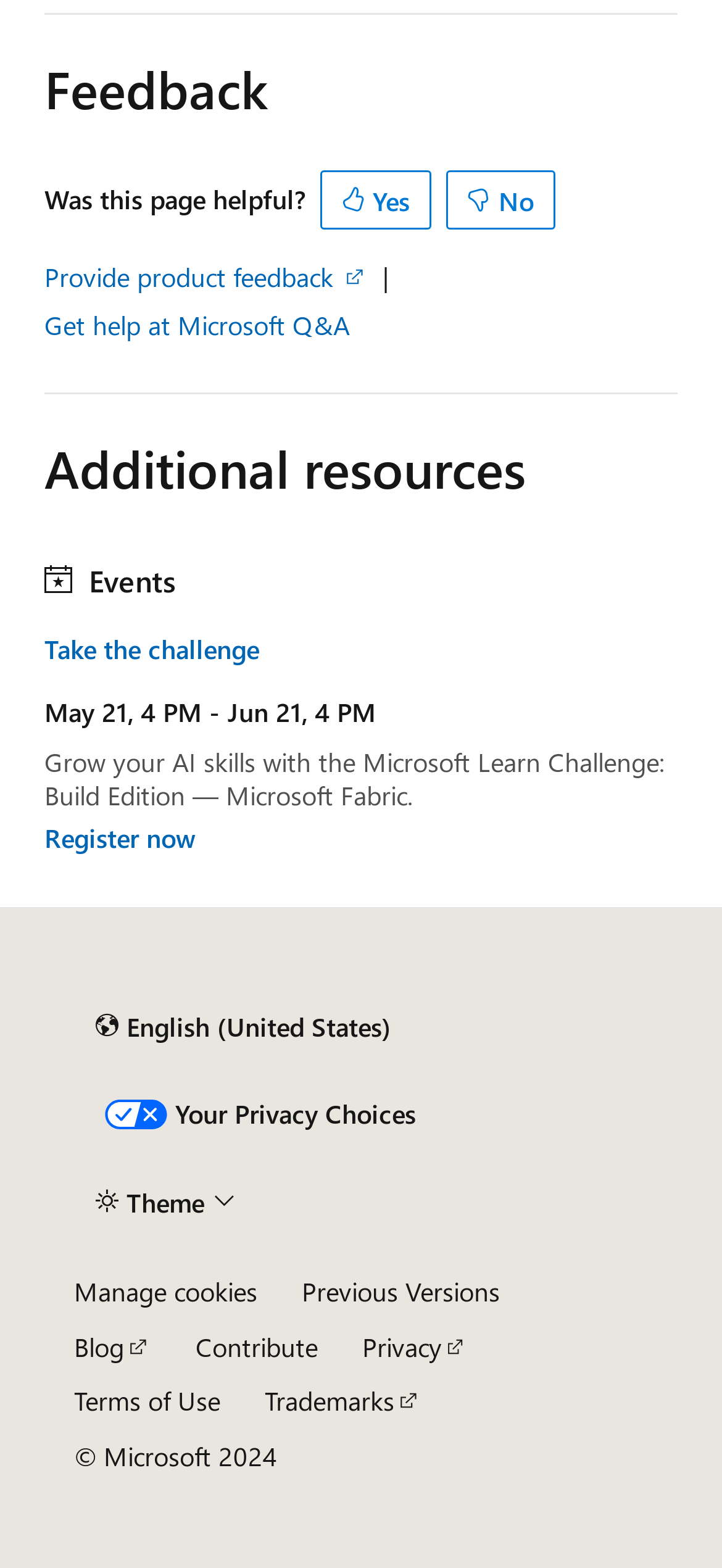Please locate the bounding box coordinates of the element's region that needs to be clicked to follow the instruction: "Provide product feedback". The bounding box coordinates should be provided as four float numbers between 0 and 1, i.e., [left, top, right, bottom].

[0.062, 0.165, 0.509, 0.188]